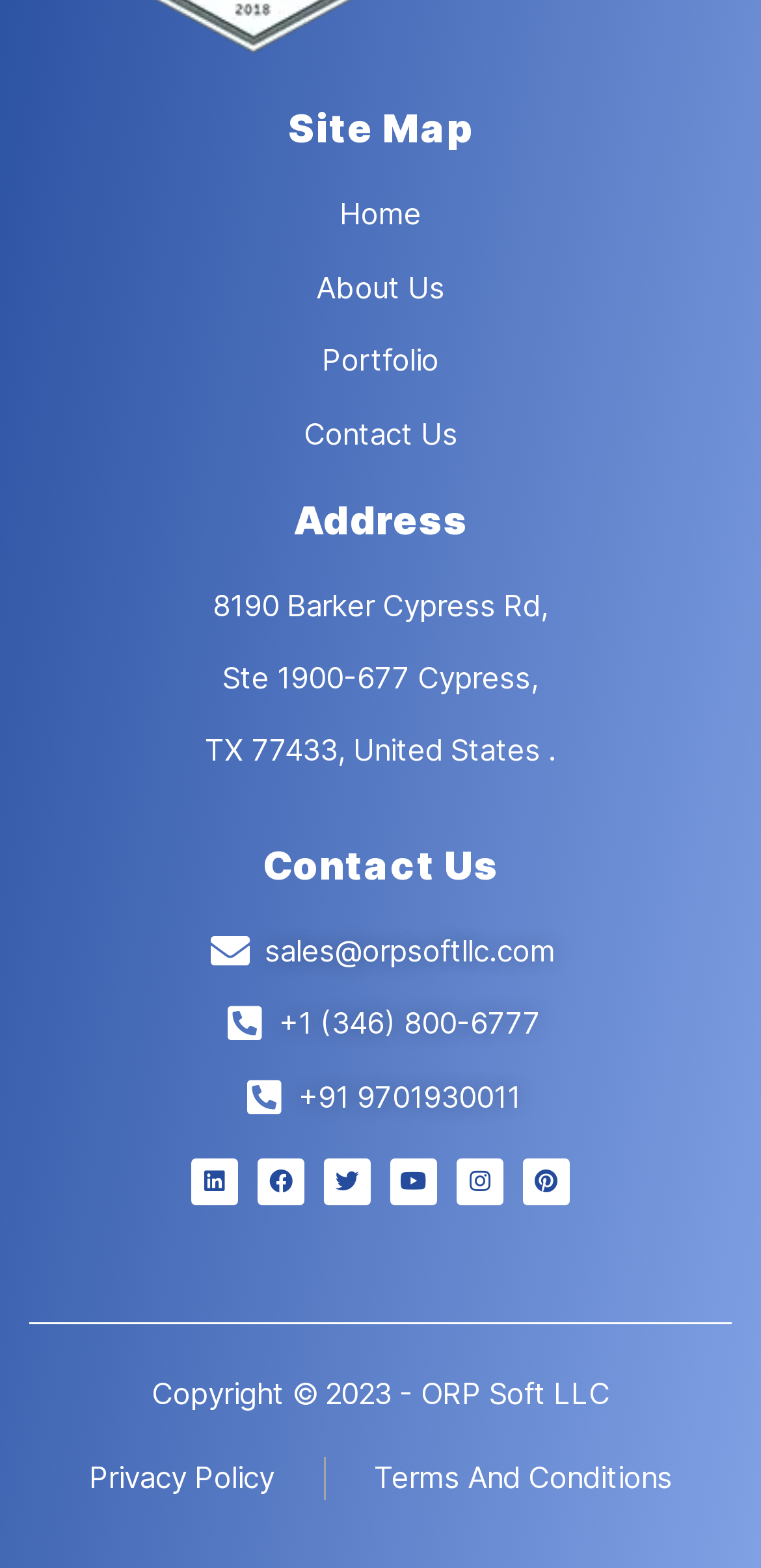Please identify the bounding box coordinates of the clickable area that will fulfill the following instruction: "Read the post about The Role of a Trial Court in Cases Featuring Concurrent Inverse Condemnation and Tort Claims". The coordinates should be in the format of four float numbers between 0 and 1, i.e., [left, top, right, bottom].

None